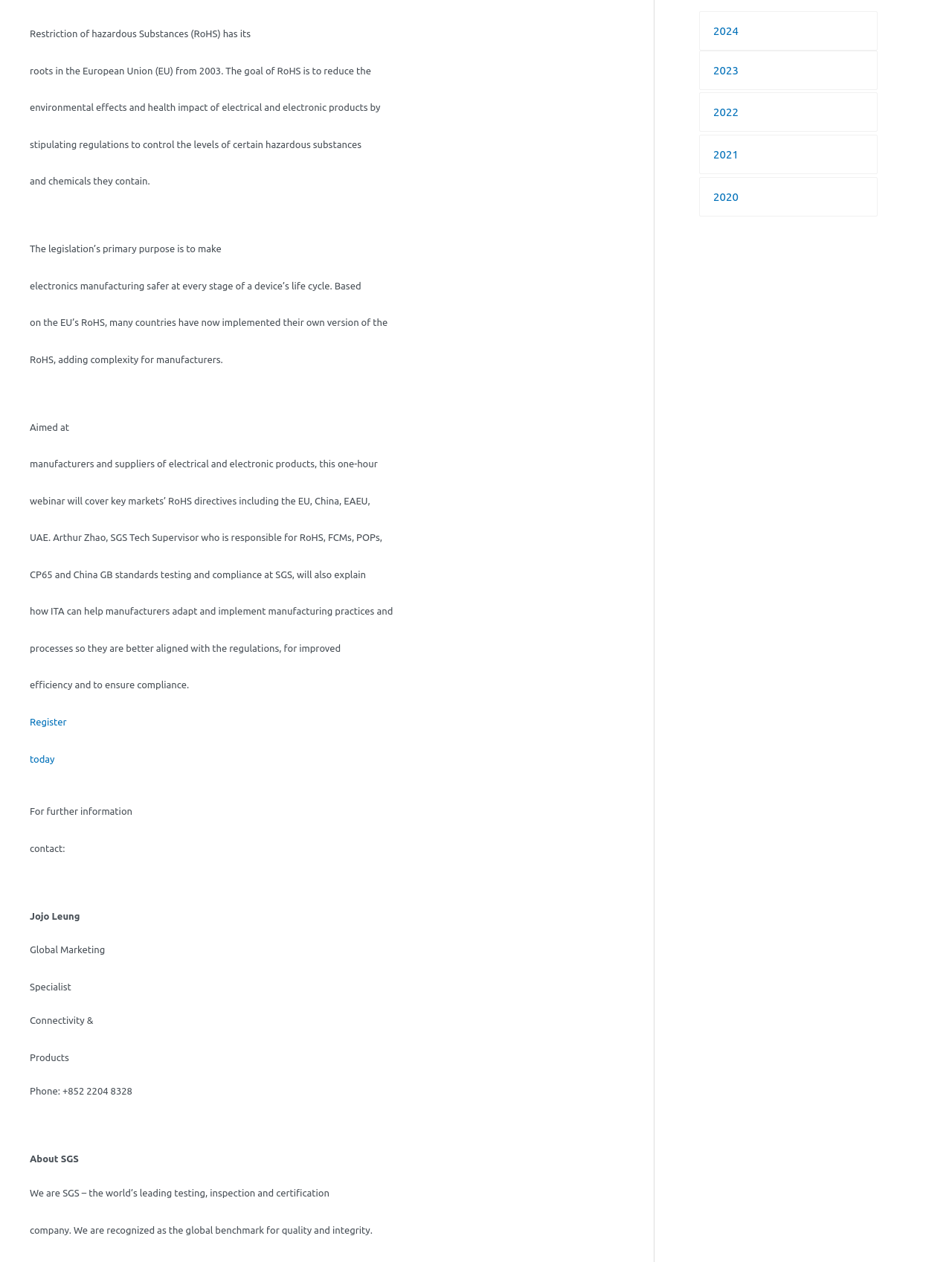Provide the bounding box coordinates of the UI element that matches the description: "H".

None